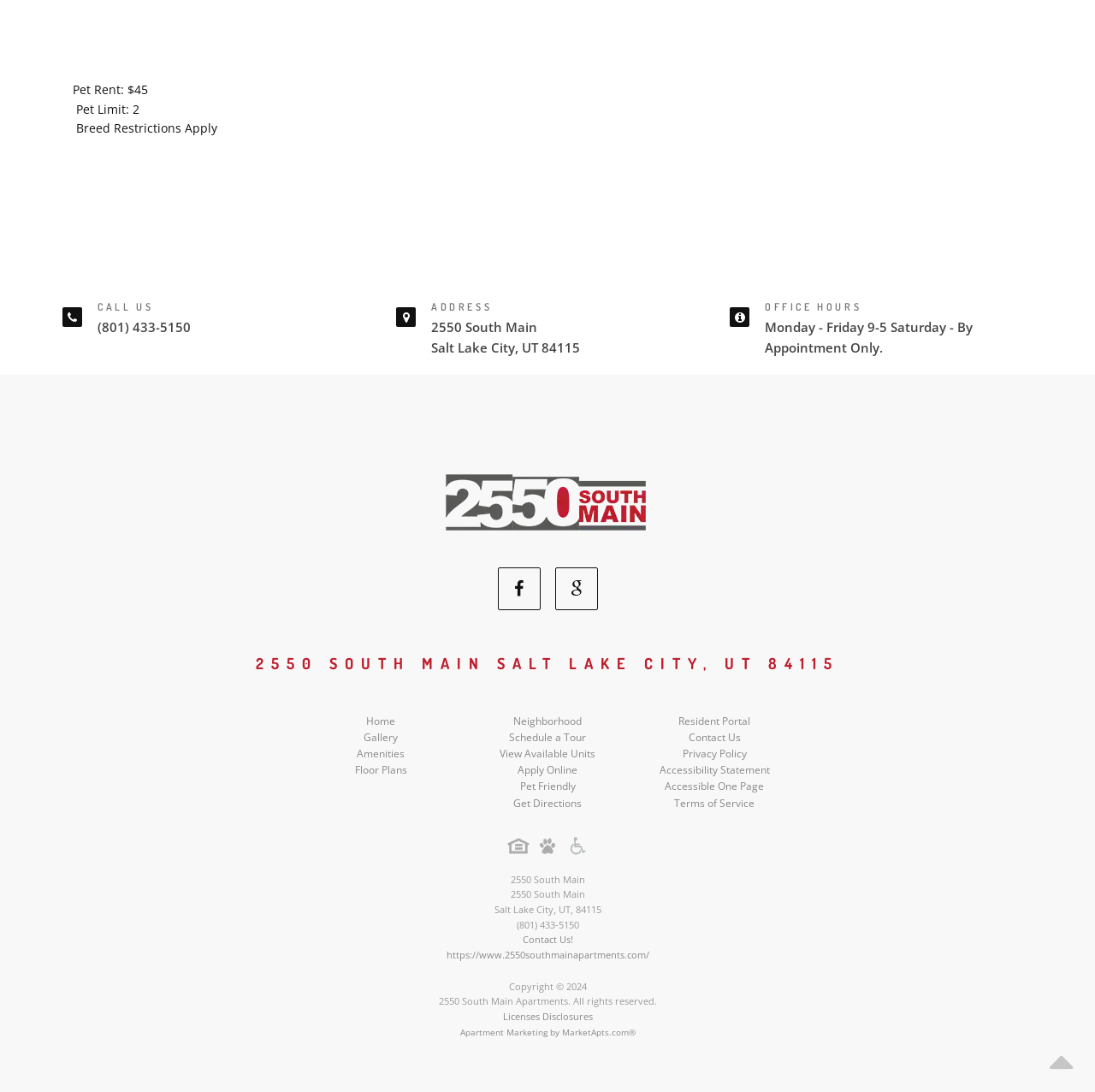Bounding box coordinates are specified in the format (top-left x, top-left y, bottom-right x, bottom-right y). All values are floating point numbers bounded between 0 and 1. Please provide the bounding box coordinate of the region this sentence describes: Home

[0.334, 0.653, 0.361, 0.667]